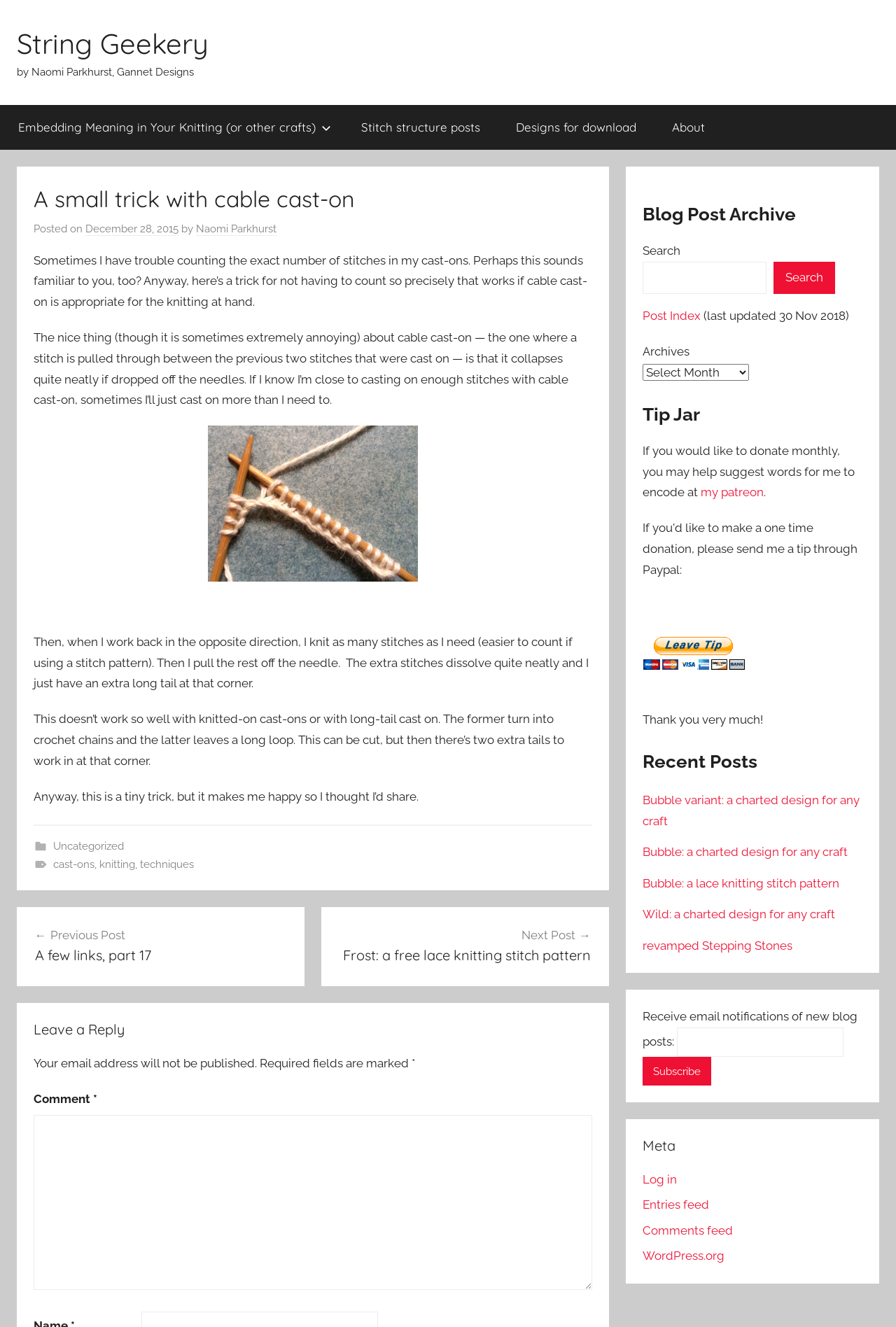Provide the bounding box coordinates of the area you need to click to execute the following instruction: "Click on the 'Embedding Meaning in Your Knitting (or other crafts)' link".

[0.0, 0.079, 0.383, 0.113]